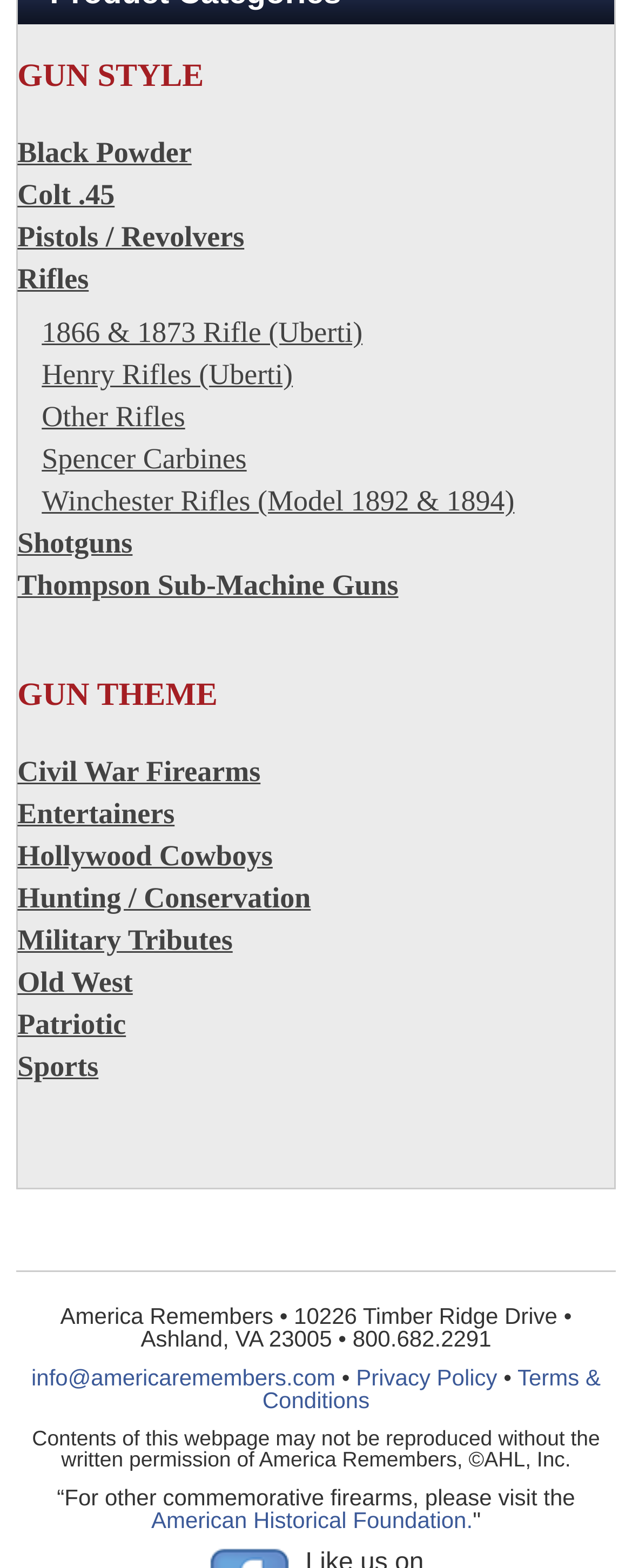Locate the bounding box coordinates of the area where you should click to accomplish the instruction: "Contact America Remembers via email".

[0.05, 0.87, 0.531, 0.887]